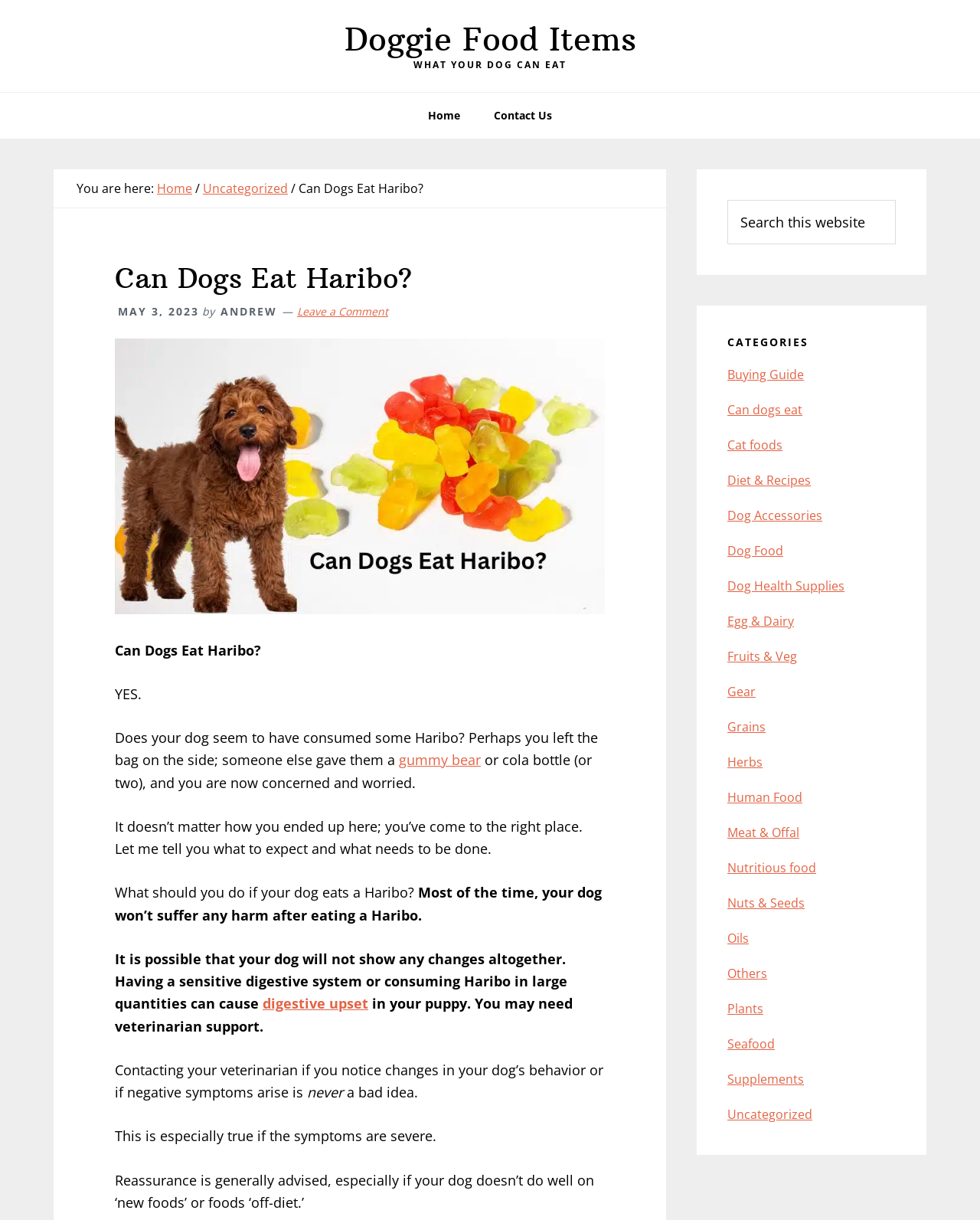Could you determine the bounding box coordinates of the clickable element to complete the instruction: "Leave a comment on this article"? Provide the coordinates as four float numbers between 0 and 1, i.e., [left, top, right, bottom].

[0.303, 0.249, 0.396, 0.261]